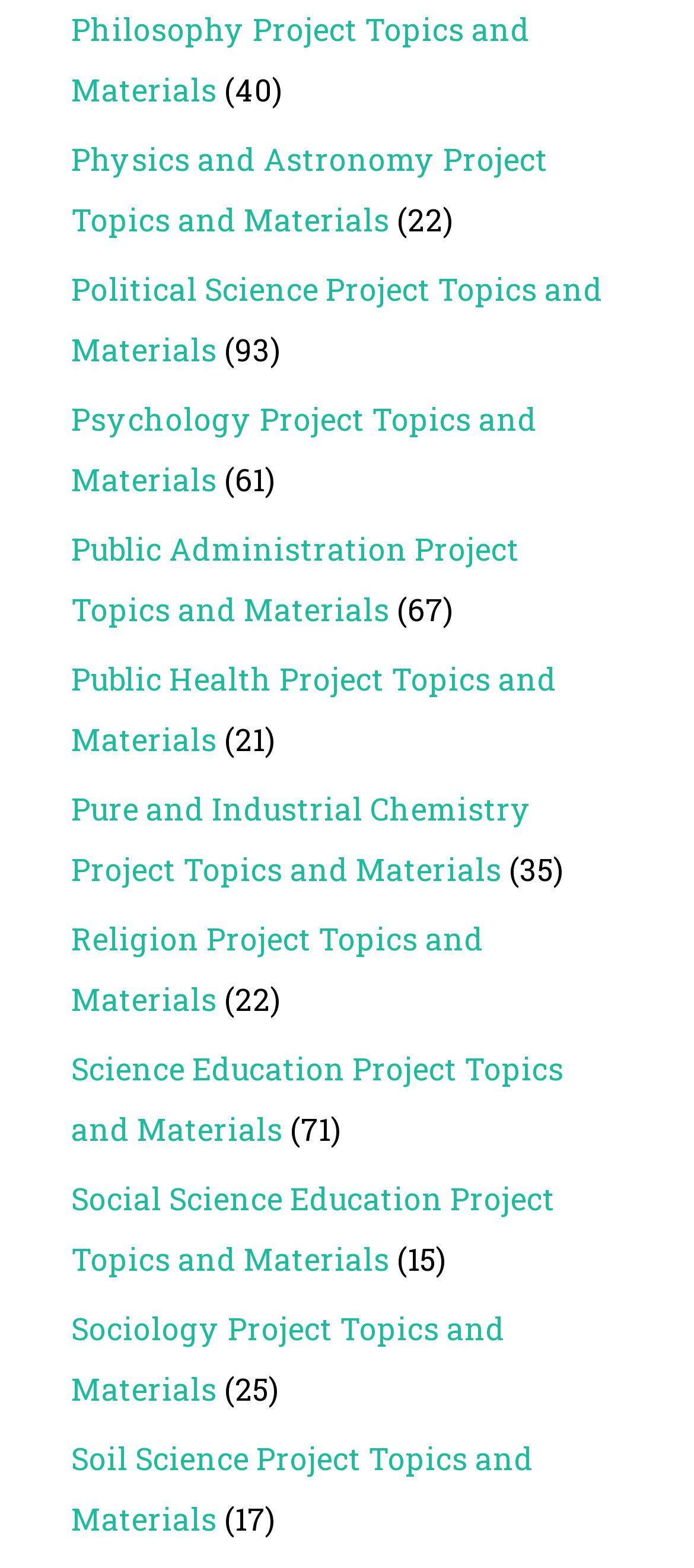What is the first project topic category?
Using the screenshot, give a one-word or short phrase answer.

Philosophy